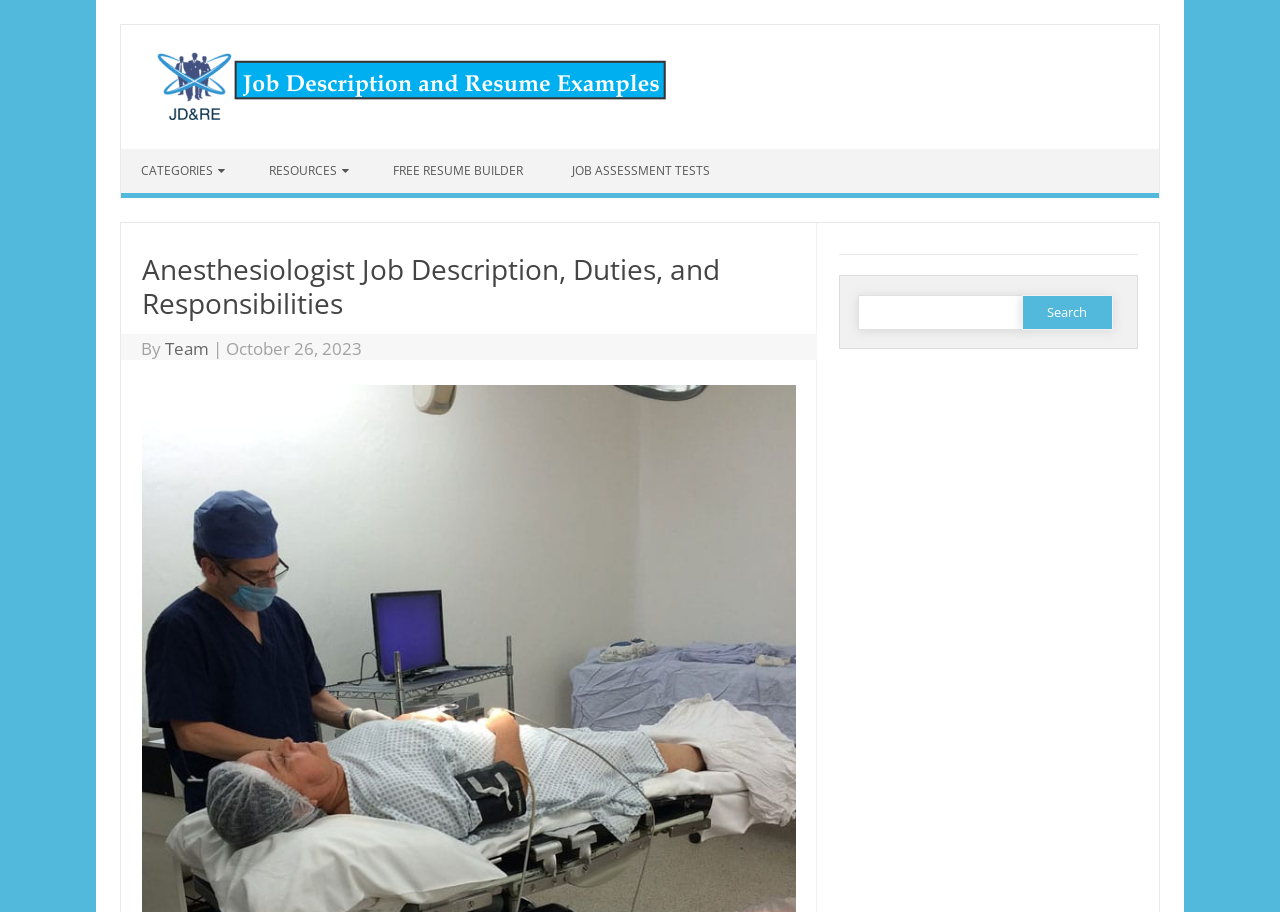Bounding box coordinates are given in the format (top-left x, top-left y, bottom-right x, bottom-right y). All values should be floating point numbers between 0 and 1. Provide the bounding box coordinate for the UI element described as: Resources

[0.195, 0.163, 0.288, 0.212]